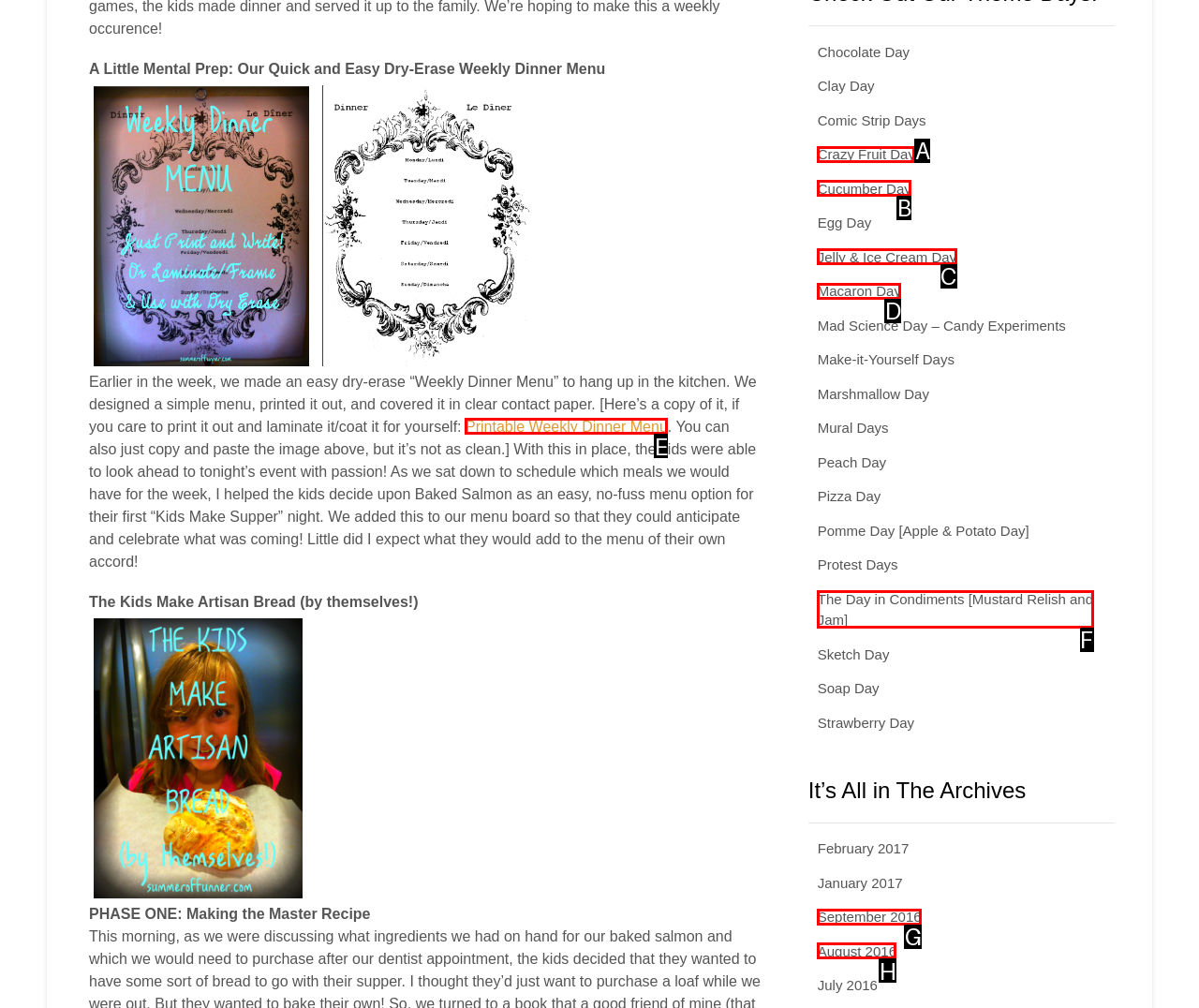Determine which HTML element I should select to execute the task: Click the 'Printable Weekly Dinner Menu' link
Reply with the corresponding option's letter from the given choices directly.

E